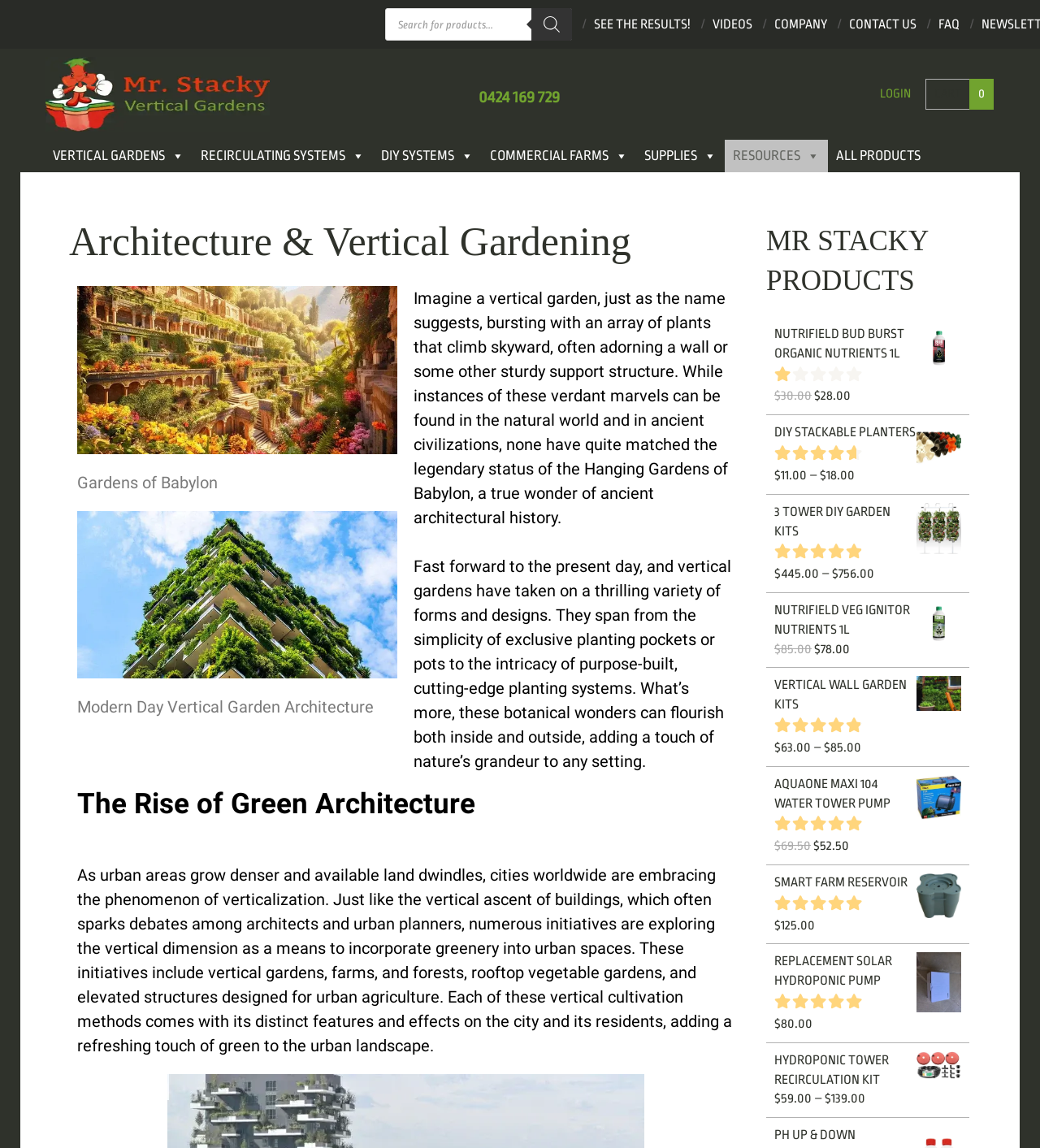Detail the various sections and features of the webpage.

This webpage is about vertical gardening and architecture, with a focus on Mr. Stacky products. At the top, there is a search bar with a search button and a "SEE THE RESULTS!" link. Below that, there are several links to different sections of the website, including "VIDEOS", "COMPANY", "CONTACT US", and "FAQ". 

To the left of these links, there is a logo with the text "Mr Stacky Vertical Gardens" and a phone number. Below the logo, there are several links to different categories of products, including "VERTICAL GARDENS", "RECIRCULATING SYSTEMS", "DIY SYSTEMS", "COMMERCIAL FARMS", "SUPPLIES", and "RESOURCES". 

The main content of the page is divided into two sections. The first section has a heading "Gardens of Babylon" and describes the concept of vertical gardens, their history, and their modern-day applications. The second section has a heading "MR STACKY PRODUCTS" and displays a list of products, each with a name, image, rating, and price. The products include planters, nutrients, and hydroponic systems. Each product has a link to its details page.